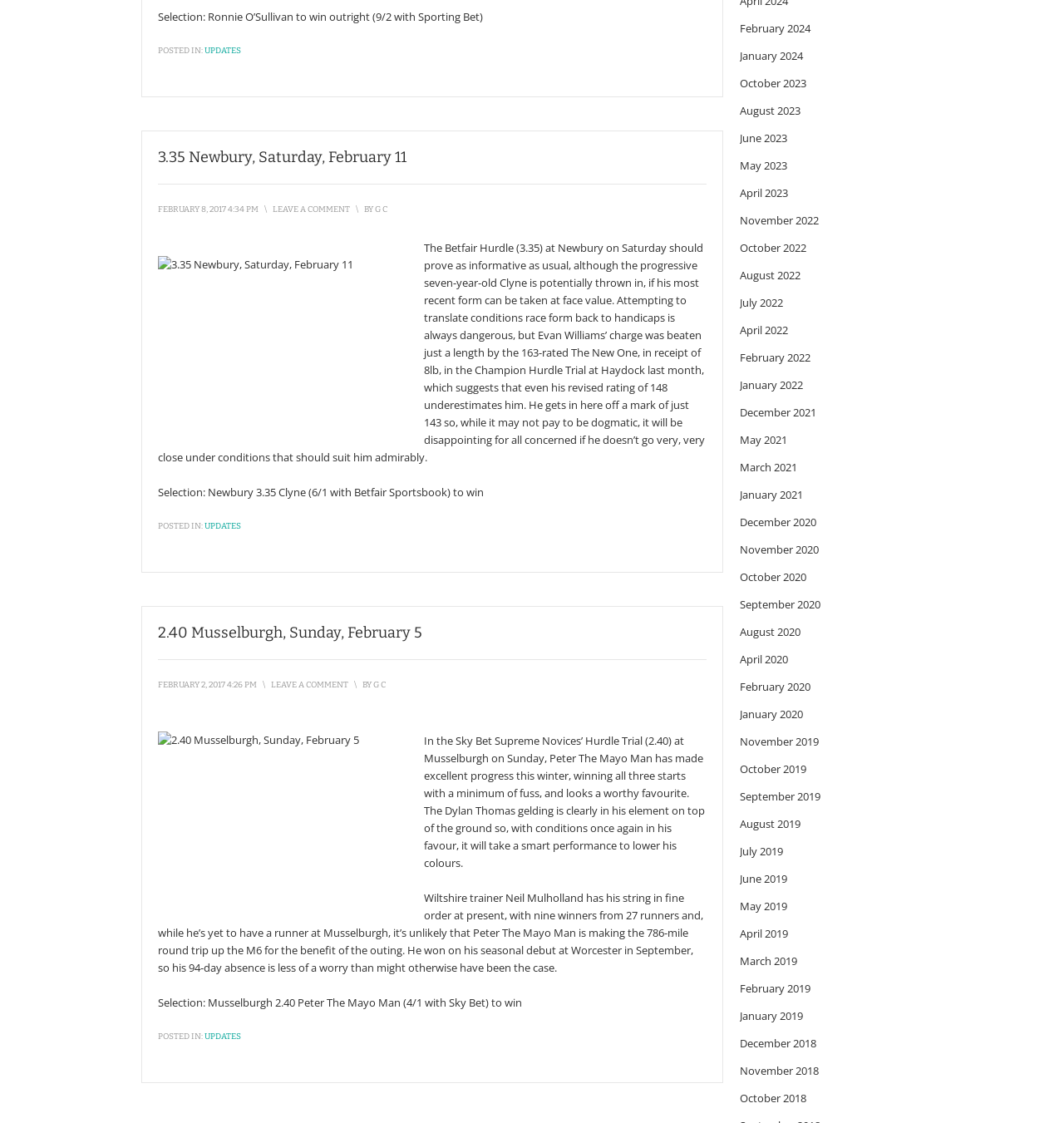Who is the author of the second article?
Kindly offer a comprehensive and detailed response to the question.

I found the author of the second article by looking at the 'BY' text followed by the link 'G C' which is located below the heading of the second article.